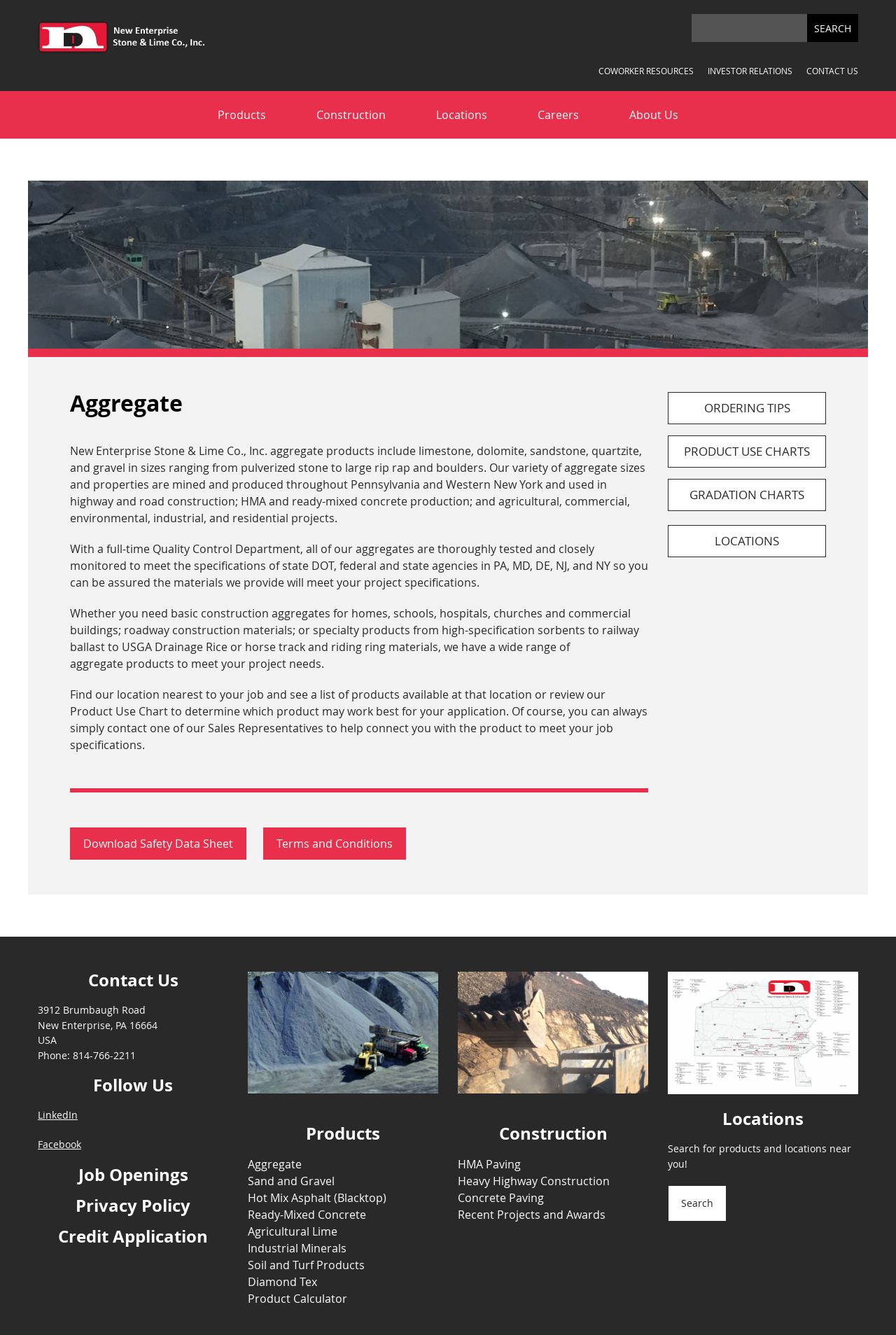Provide a short, one-word or phrase answer to the question below:
How can customers contact New Enterprise Stone & Lime Co., Inc.?

By phone or through the website